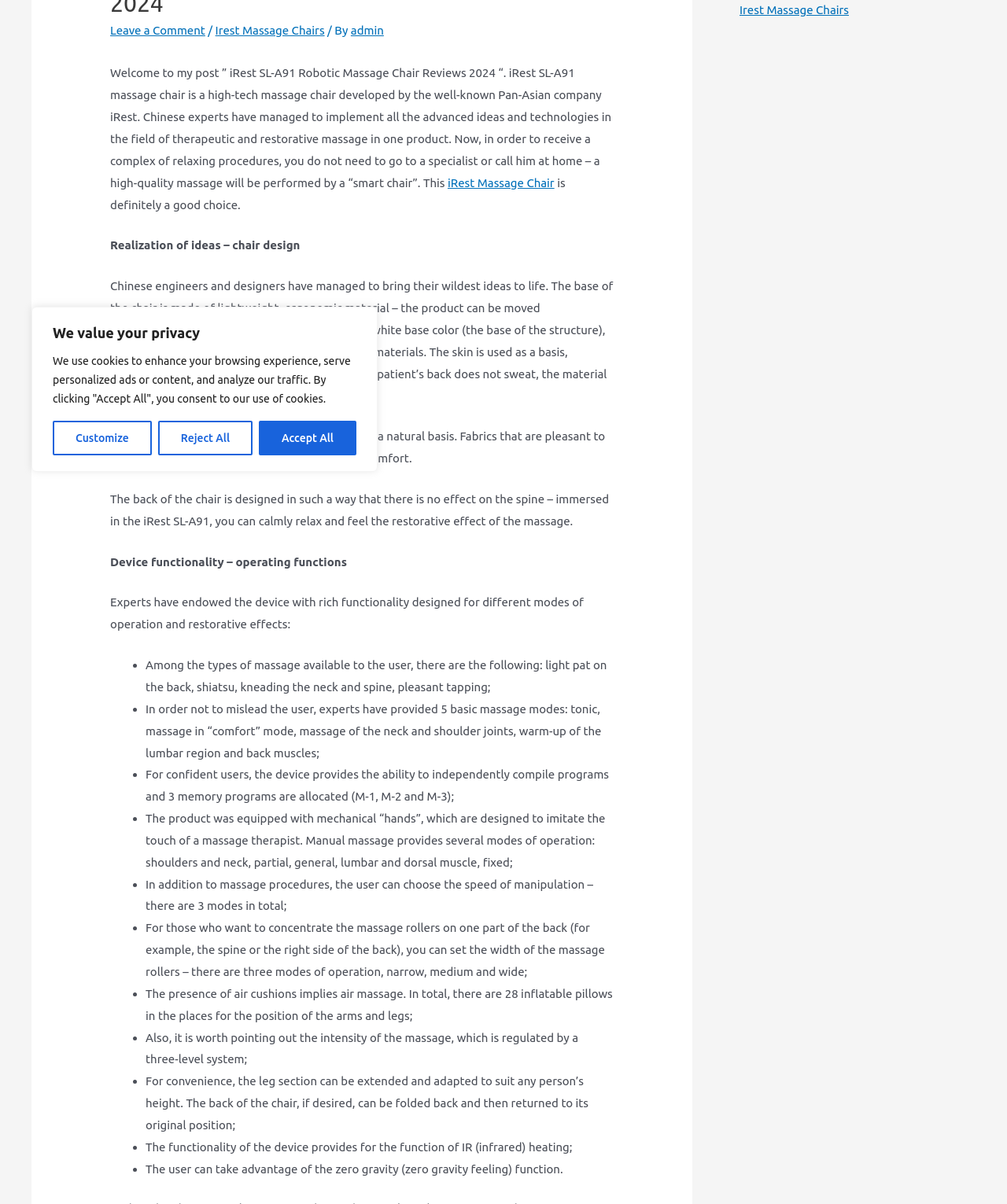Using the description "Reject All", predict the bounding box of the relevant HTML element.

[0.157, 0.349, 0.251, 0.378]